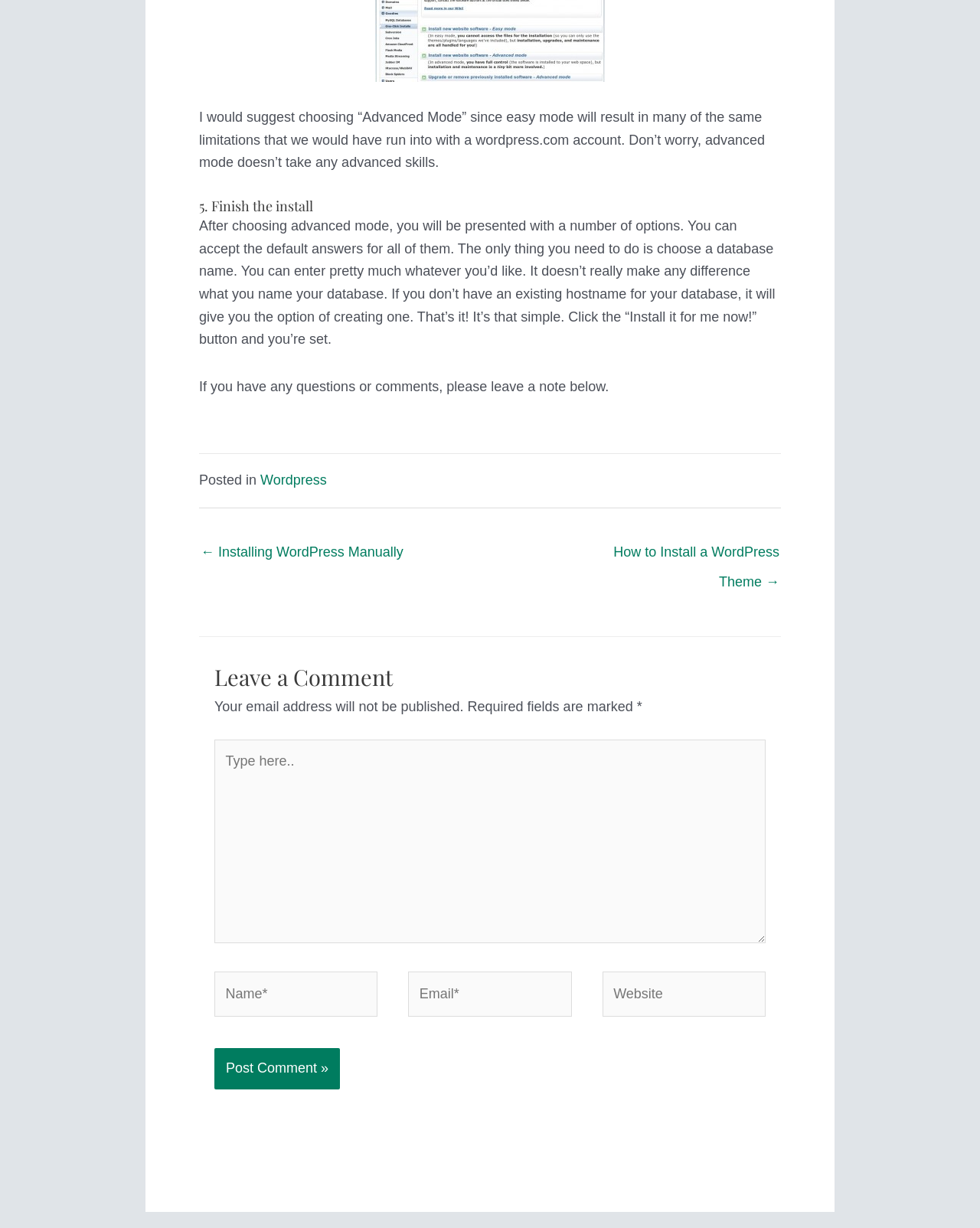Find the bounding box coordinates of the area that needs to be clicked in order to achieve the following instruction: "Type in the 'Name*' field". The coordinates should be specified as four float numbers between 0 and 1, i.e., [left, top, right, bottom].

[0.219, 0.791, 0.385, 0.828]